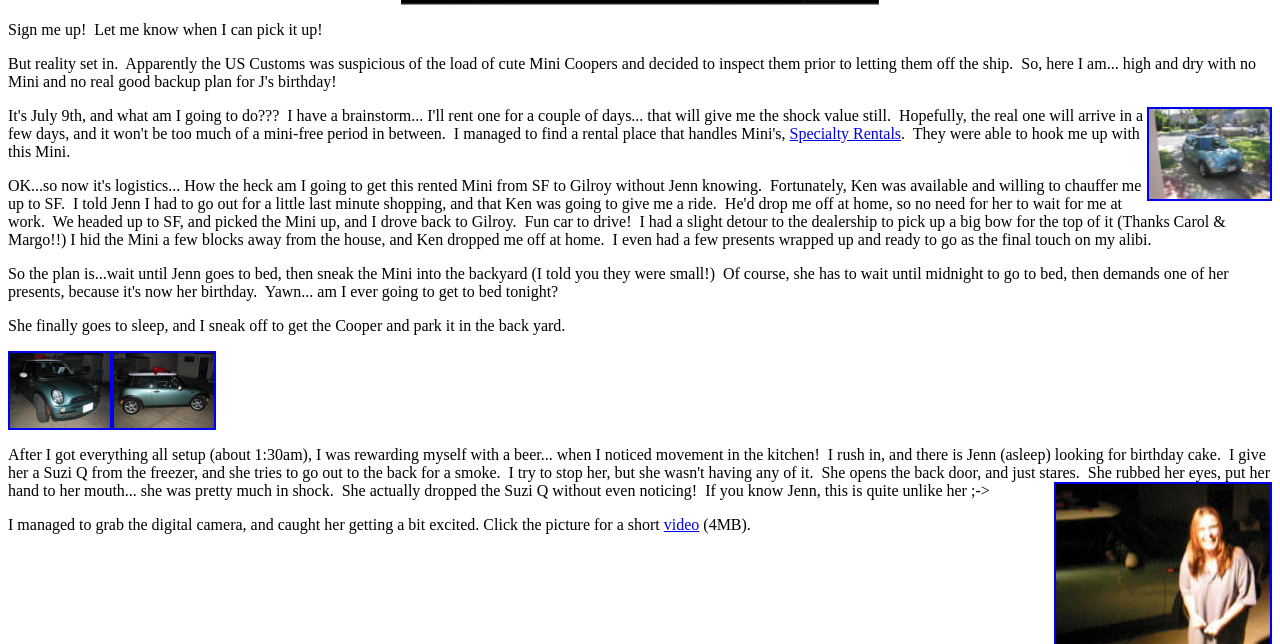Identify the bounding box of the UI component described as: "Specialty Rentals".

[0.617, 0.194, 0.704, 0.22]